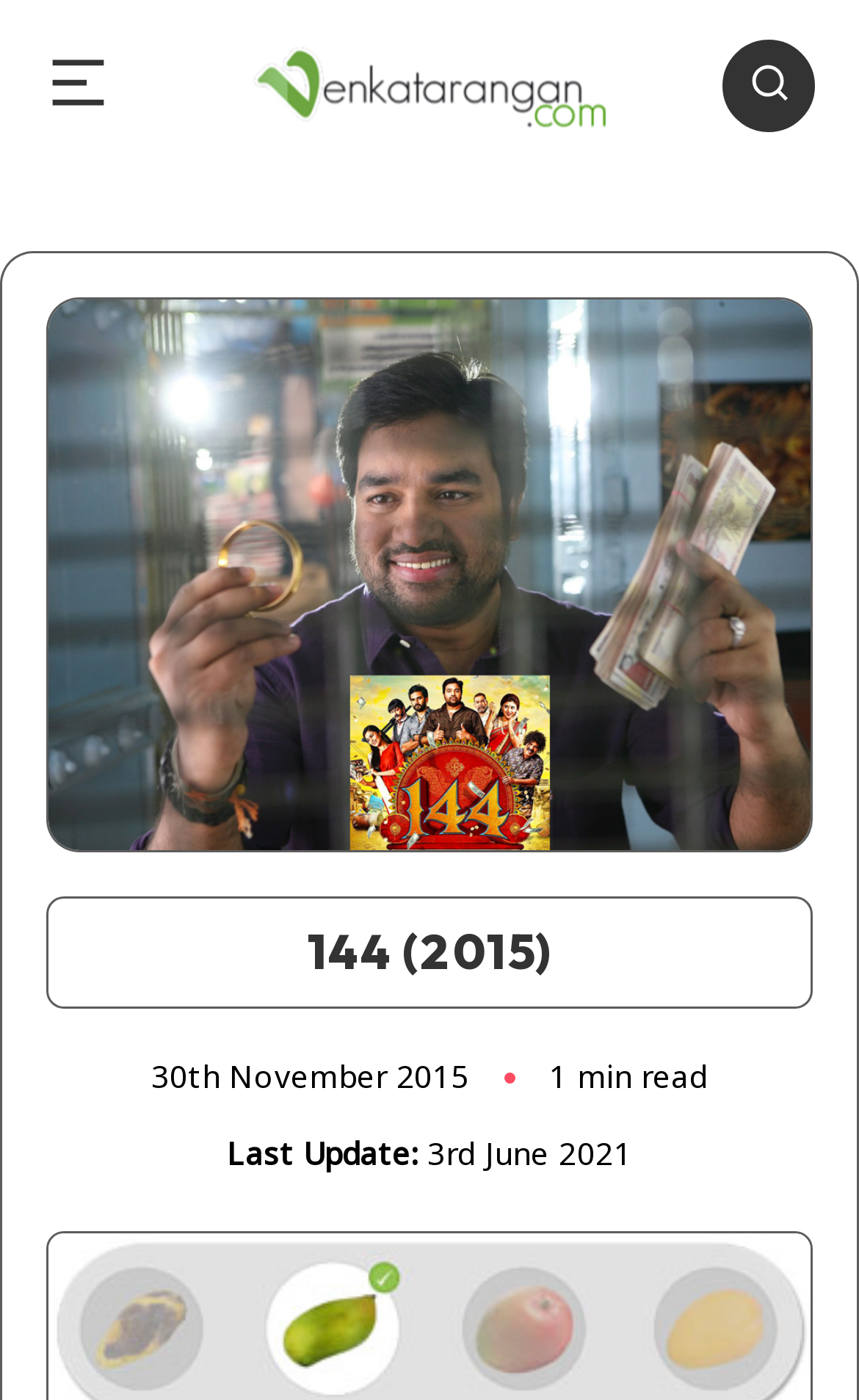What is the name of the blog?
Respond to the question with a well-detailed and thorough answer.

I found the answer by looking at the link element with the text 'Venkatarangan blog' which is located at the top of the page.